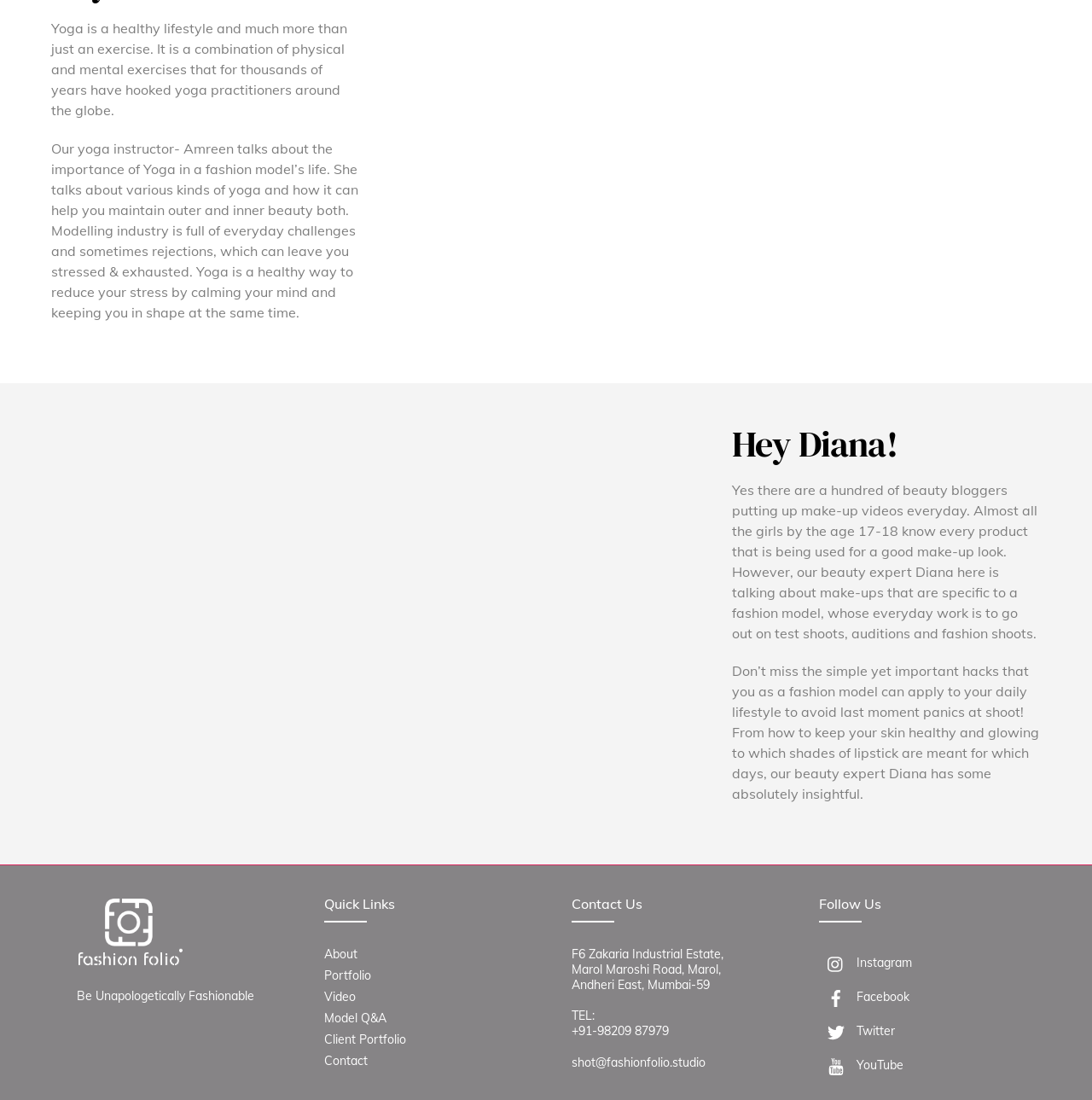Identify the bounding box coordinates of the region that should be clicked to execute the following instruction: "Click on the 'About' link".

[0.297, 0.861, 0.327, 0.875]